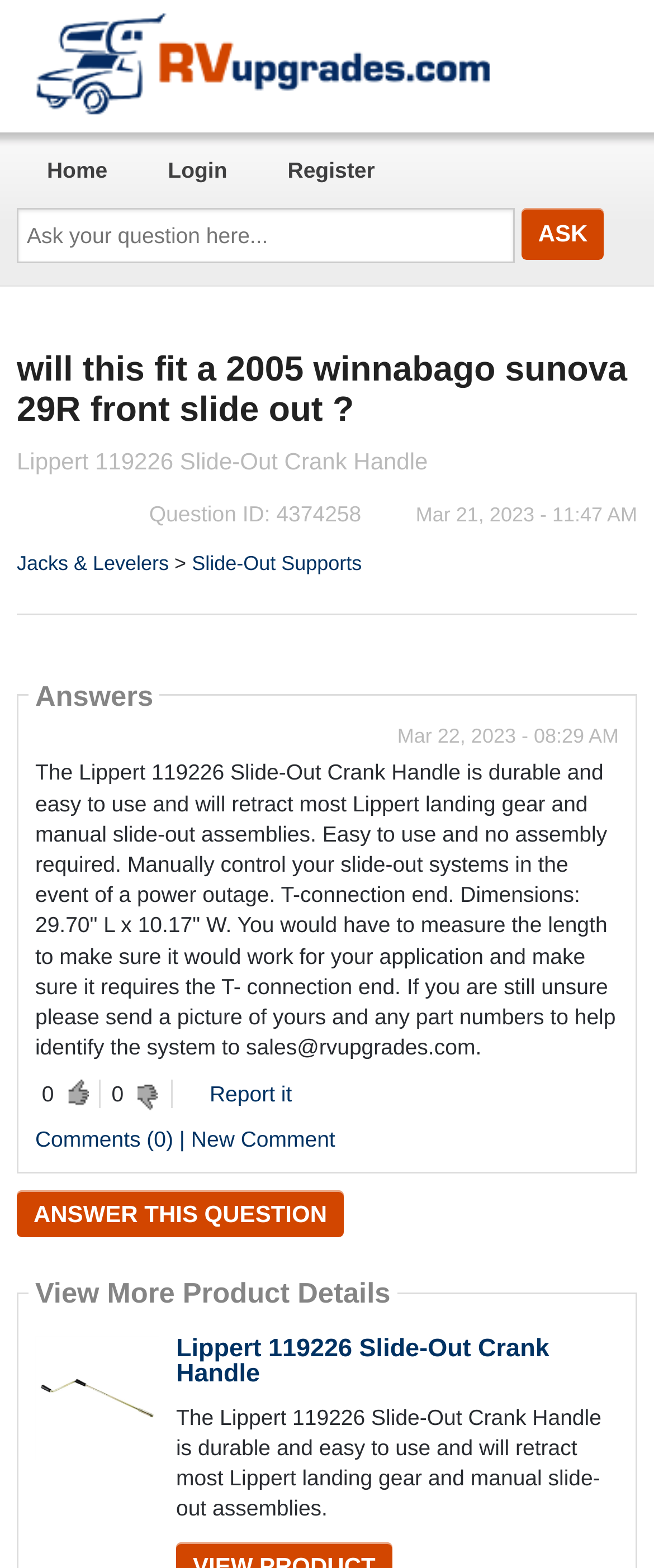Give an extensive and precise description of the webpage.

This webpage appears to be a question-and-answer forum, specifically focused on a product called the Lippert 119226 Slide-Out Crank Handle. At the top of the page, there is a logo and a link to the website "RVupgradestore.com". Below this, there is a search bar where users can ask questions, accompanied by a button labeled "Ask".

The main content of the page is a question asked by a user, "will this fit a 2005 winnabago sunova 29R front slide out?", which is displayed in a large font size. Below this, there is a section displaying the question ID, date, and time it was asked. 

To the right of the question, there are links to related categories, including "Jacks & Levelers" and "Slide-Out Supports". A horizontal separator line divides the question section from the answer section.

The answer section is headed by a title "Answers" and contains a detailed response to the question. The answer provides information about the product, including its features, dimensions, and usage. There are also links to report the answer or add a comment.

Below the answer section, there is a call-to-action button labeled "ANSWER THIS QUESTION" and a heading "View More Product Details". The page also displays links to the original question and the product name, accompanied by a small image of the product.